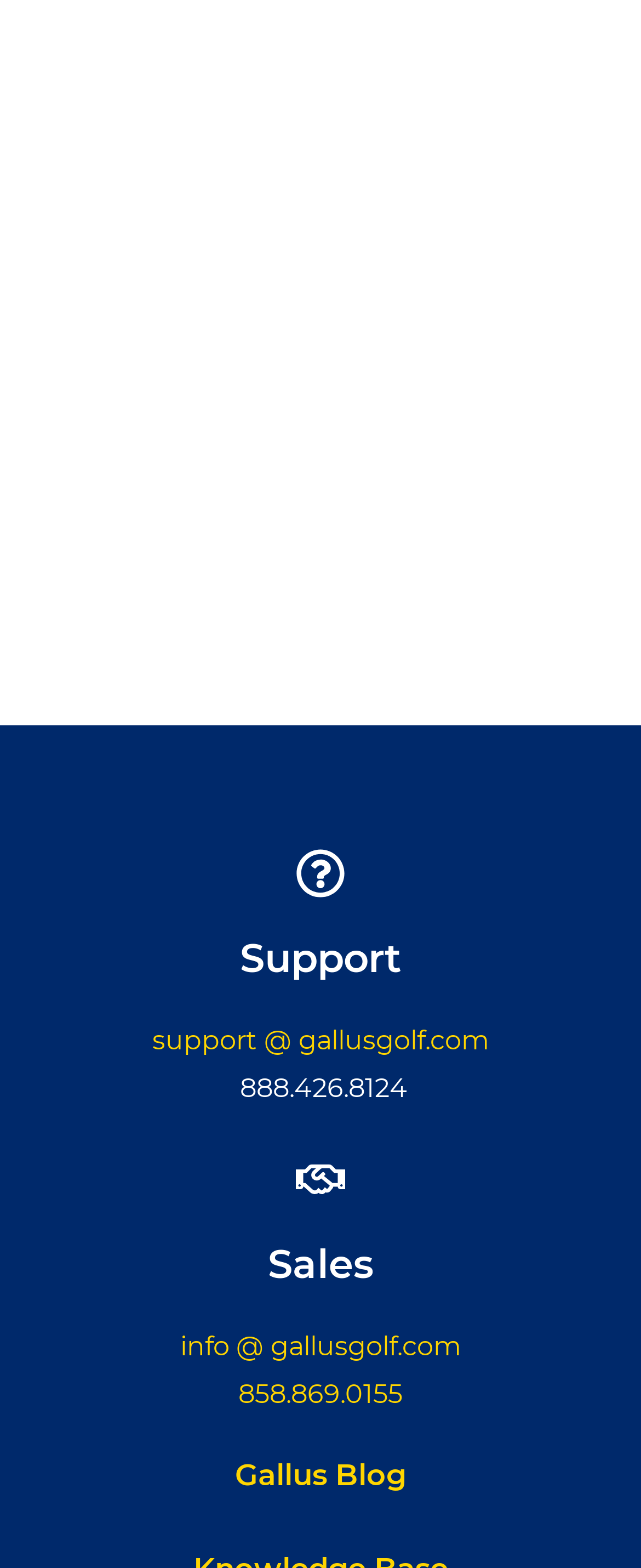Based on the visual content of the image, answer the question thoroughly: What is the name of the blog?

I found the name of the blog by looking at the link at the bottom of the page labeled 'Gallus Blog'.